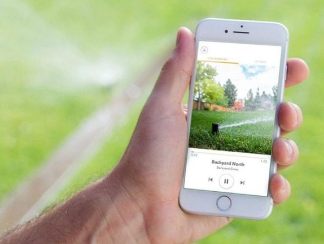Please give a succinct answer using a single word or phrase:
What is watering the grass in the background?

A sprinkler